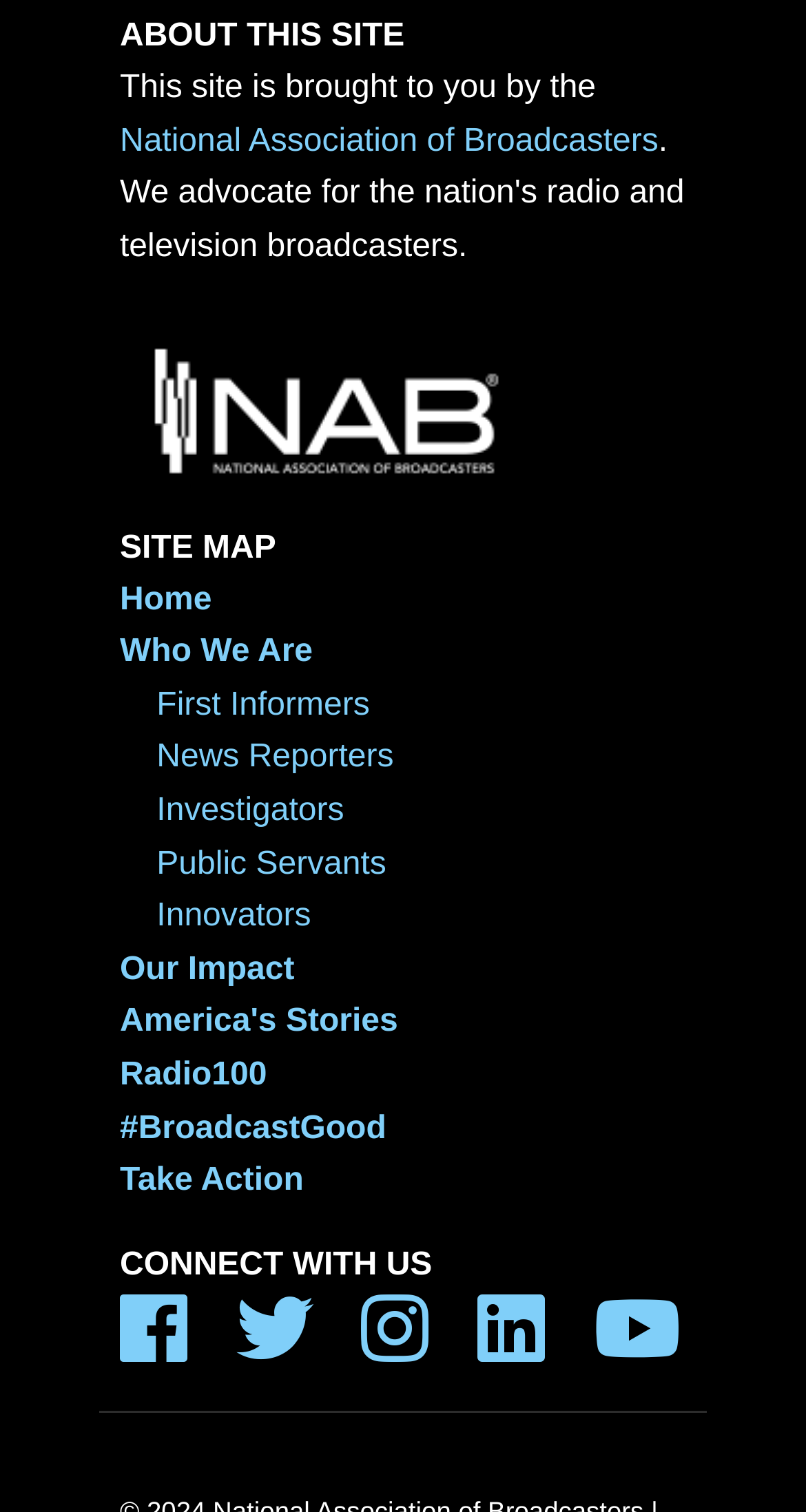Please identify the bounding box coordinates of the region to click in order to complete the given instruction: "Visit the America's Stories page". The coordinates should be four float numbers between 0 and 1, i.e., [left, top, right, bottom].

[0.149, 0.665, 0.494, 0.688]